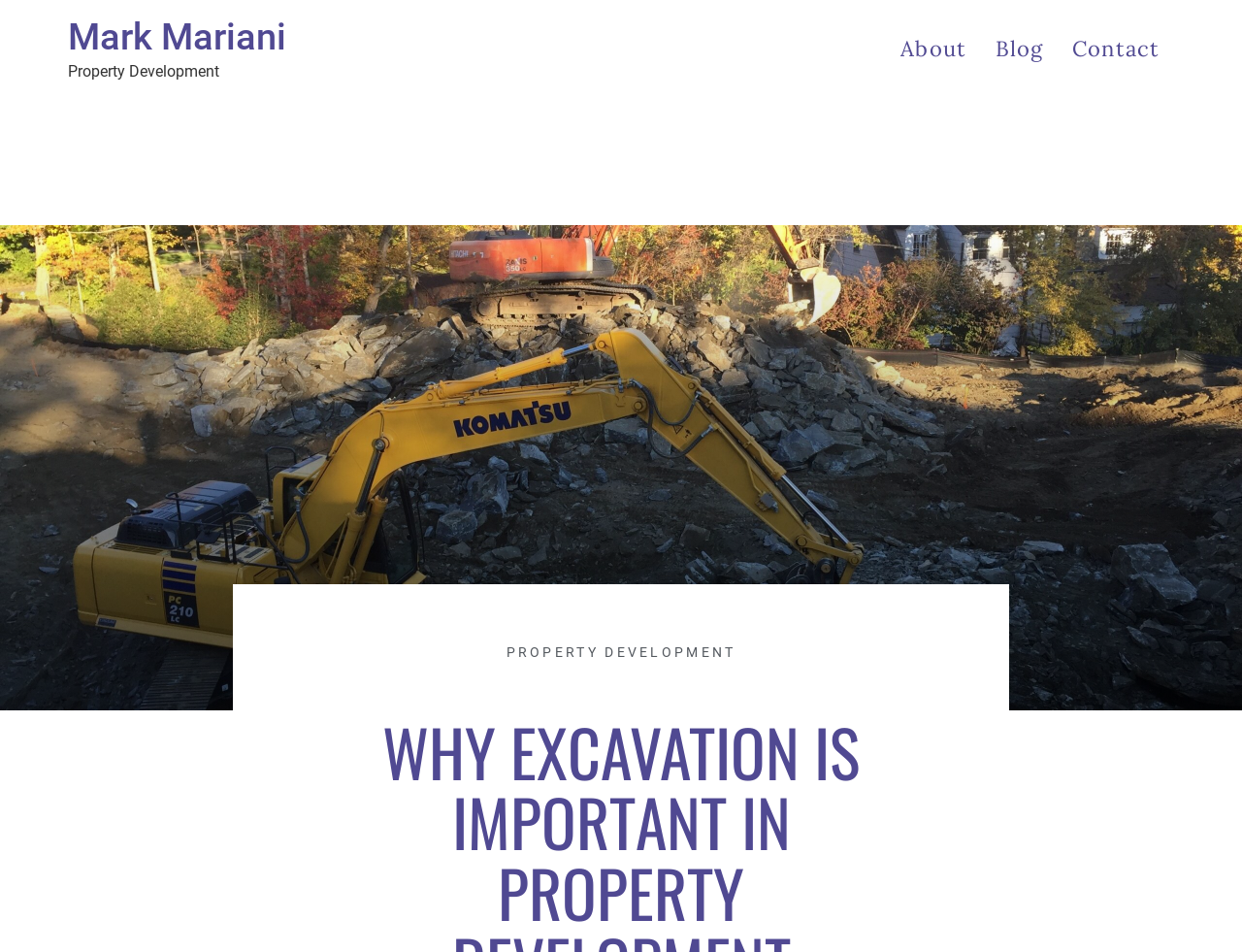Please answer the following question using a single word or phrase: 
What are the three main navigation links on the top right?

About, Blog, Contact